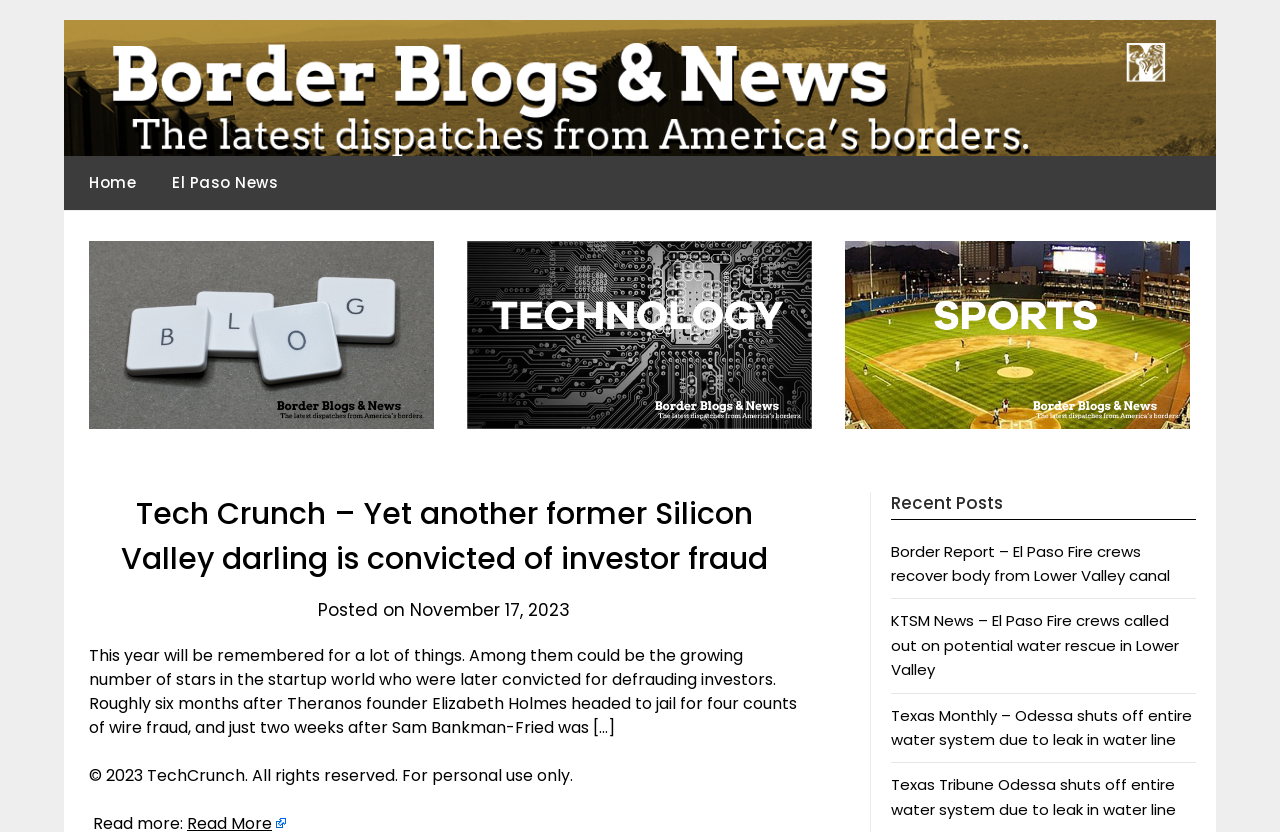Find the bounding box coordinates of the clickable area required to complete the following action: "View the 'Recent Posts' section".

[0.696, 0.591, 0.934, 0.623]